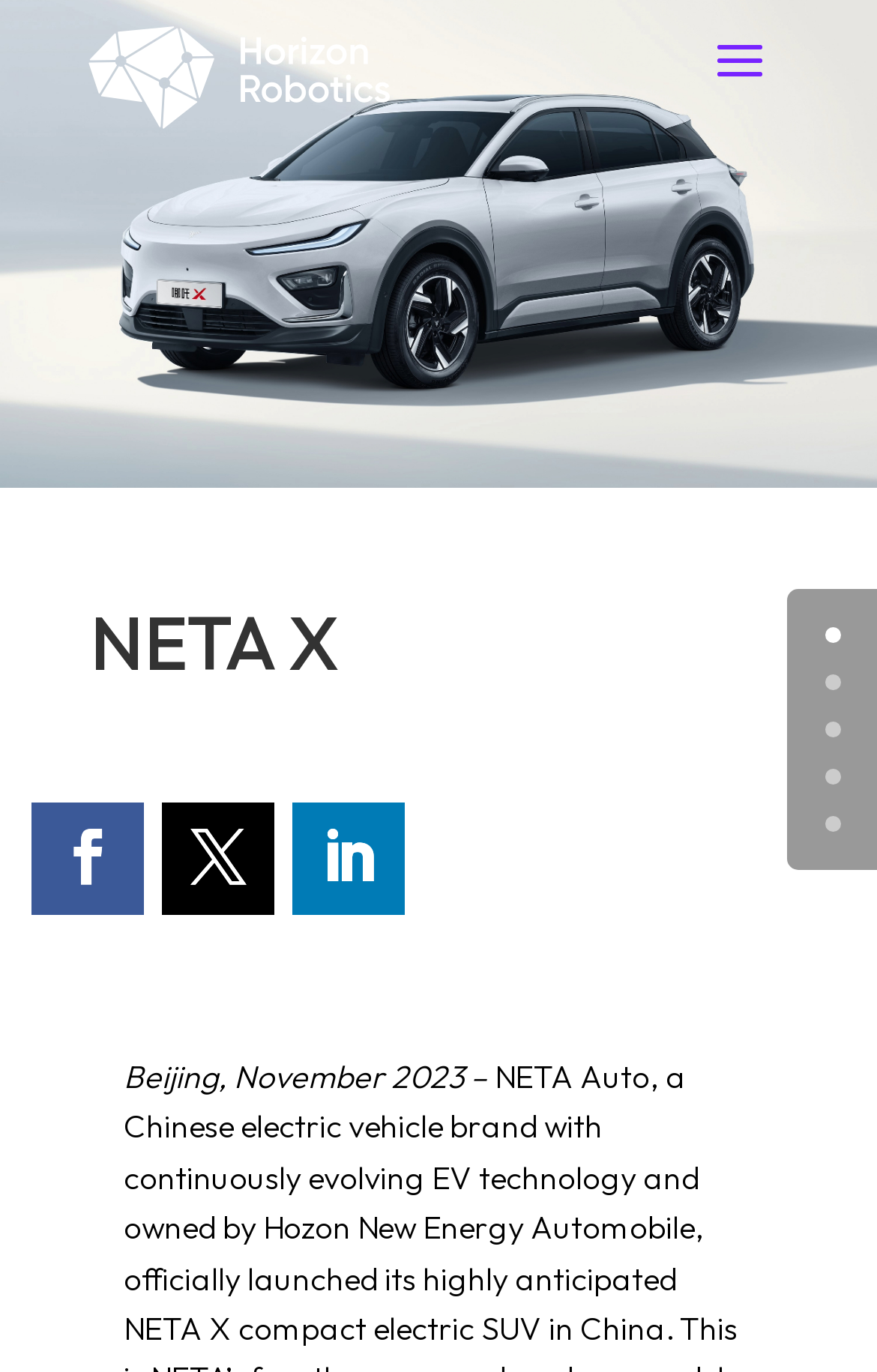How many icons are there in the top section?
Please answer the question with a detailed response using the information from the screenshot.

I found three link elements in the top section with OCR text '', '', and '', which are likely icons.